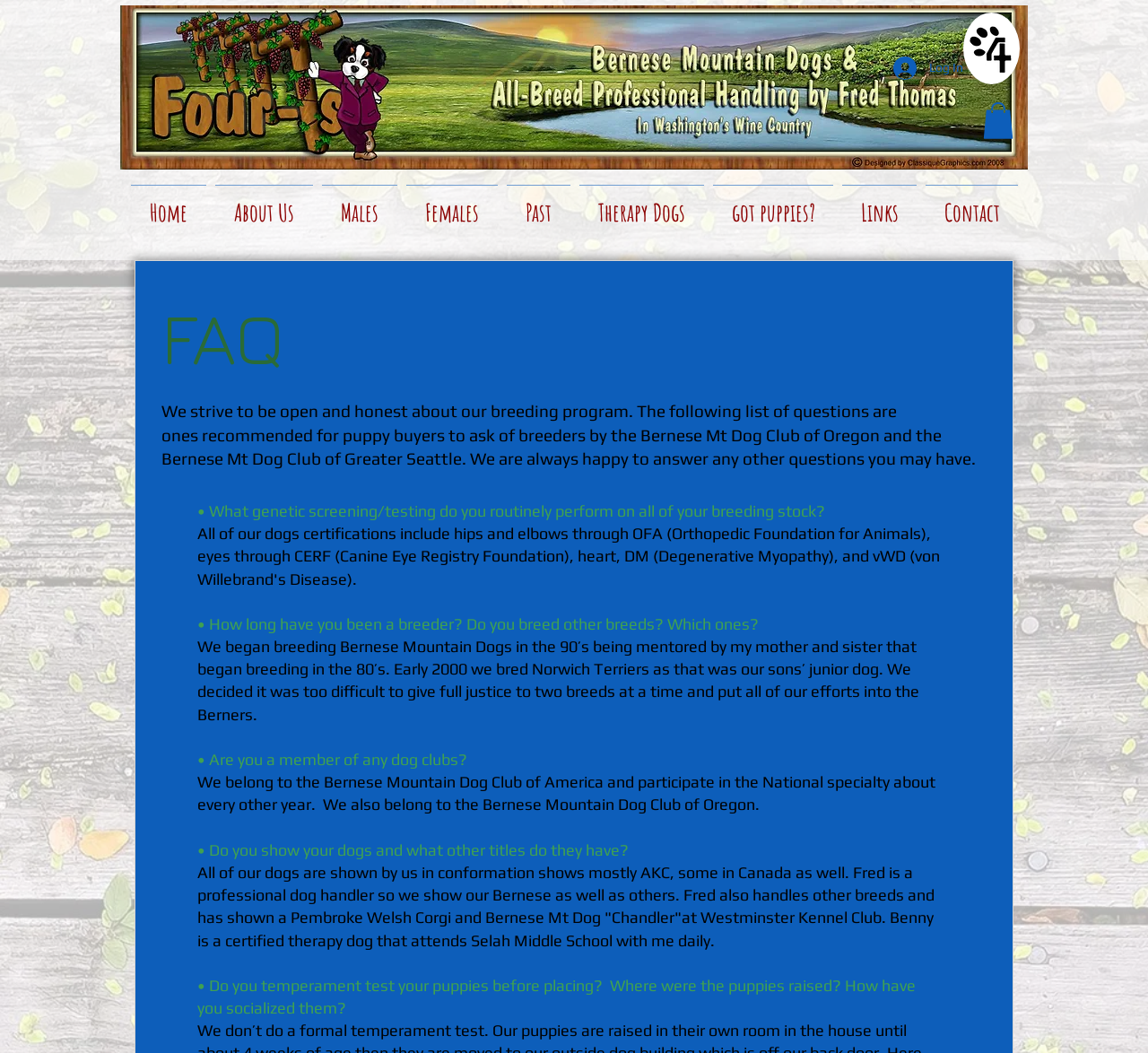Locate the bounding box coordinates of the element to click to perform the following action: 'Click the button to ask a question'. The coordinates should be given as four float values between 0 and 1, in the form of [left, top, right, bottom].

[0.856, 0.097, 0.883, 0.132]